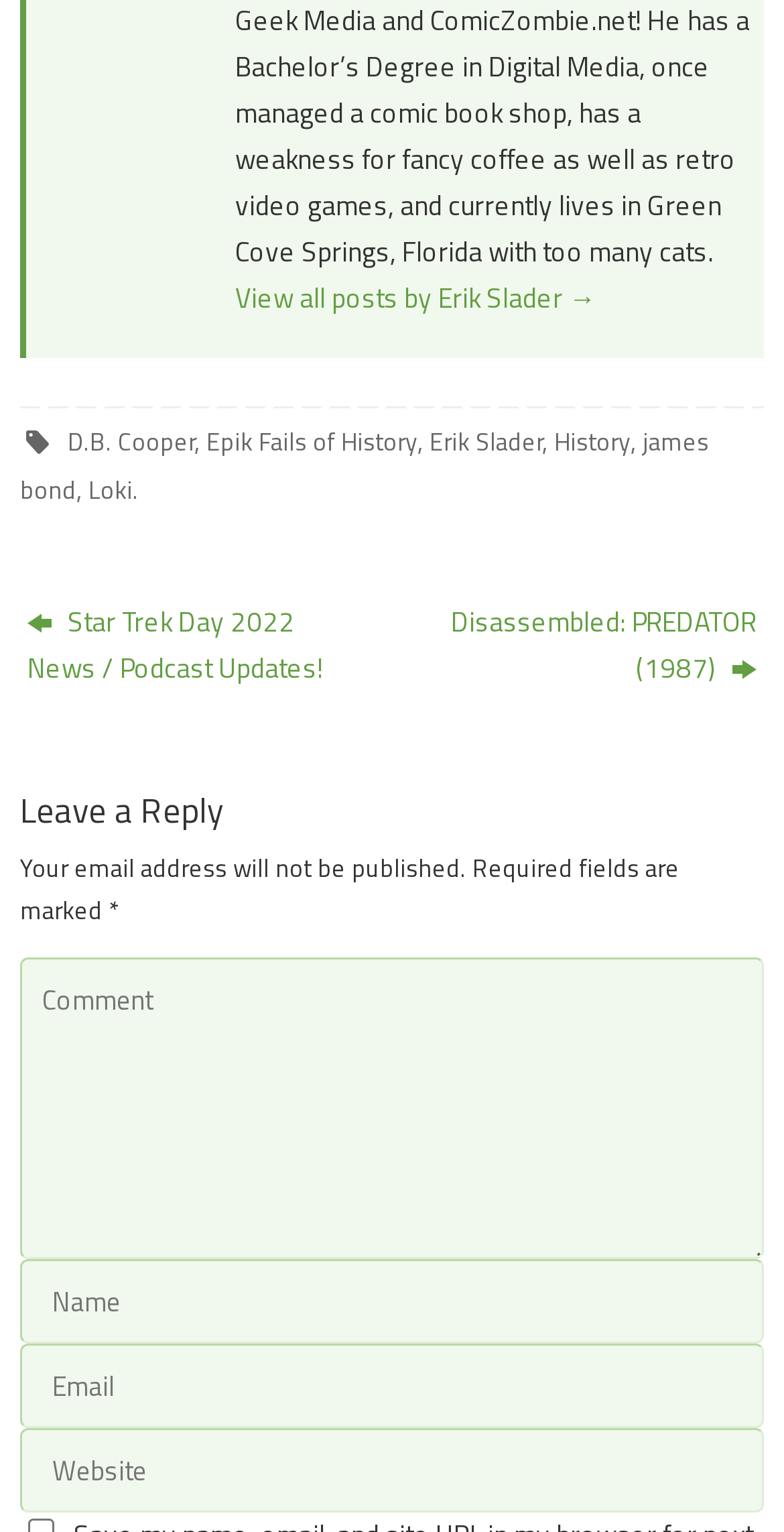What is the purpose of the textboxes? Examine the screenshot and reply using just one word or a brief phrase.

To leave a reply